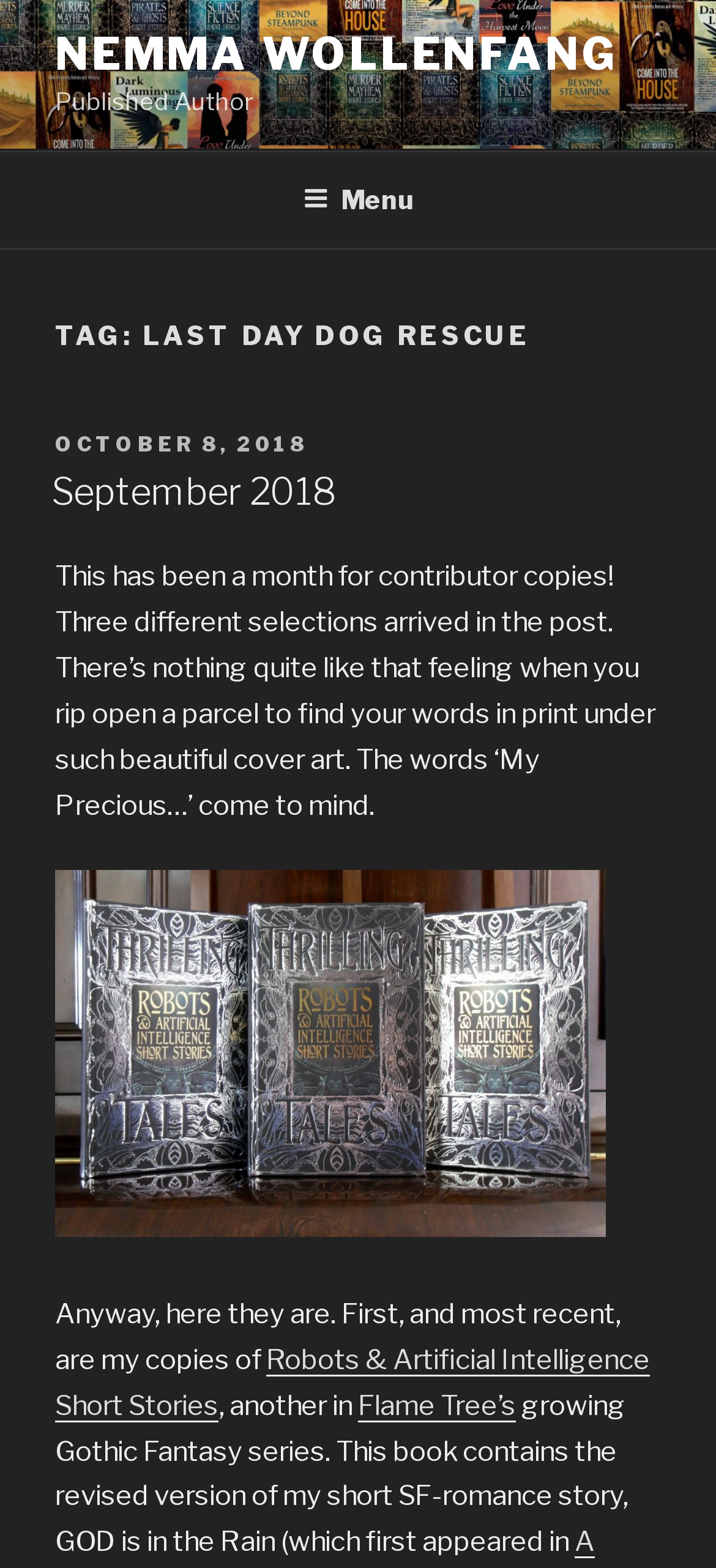What is the topic of the post?
By examining the image, provide a one-word or phrase answer.

Last Day Dog Rescue